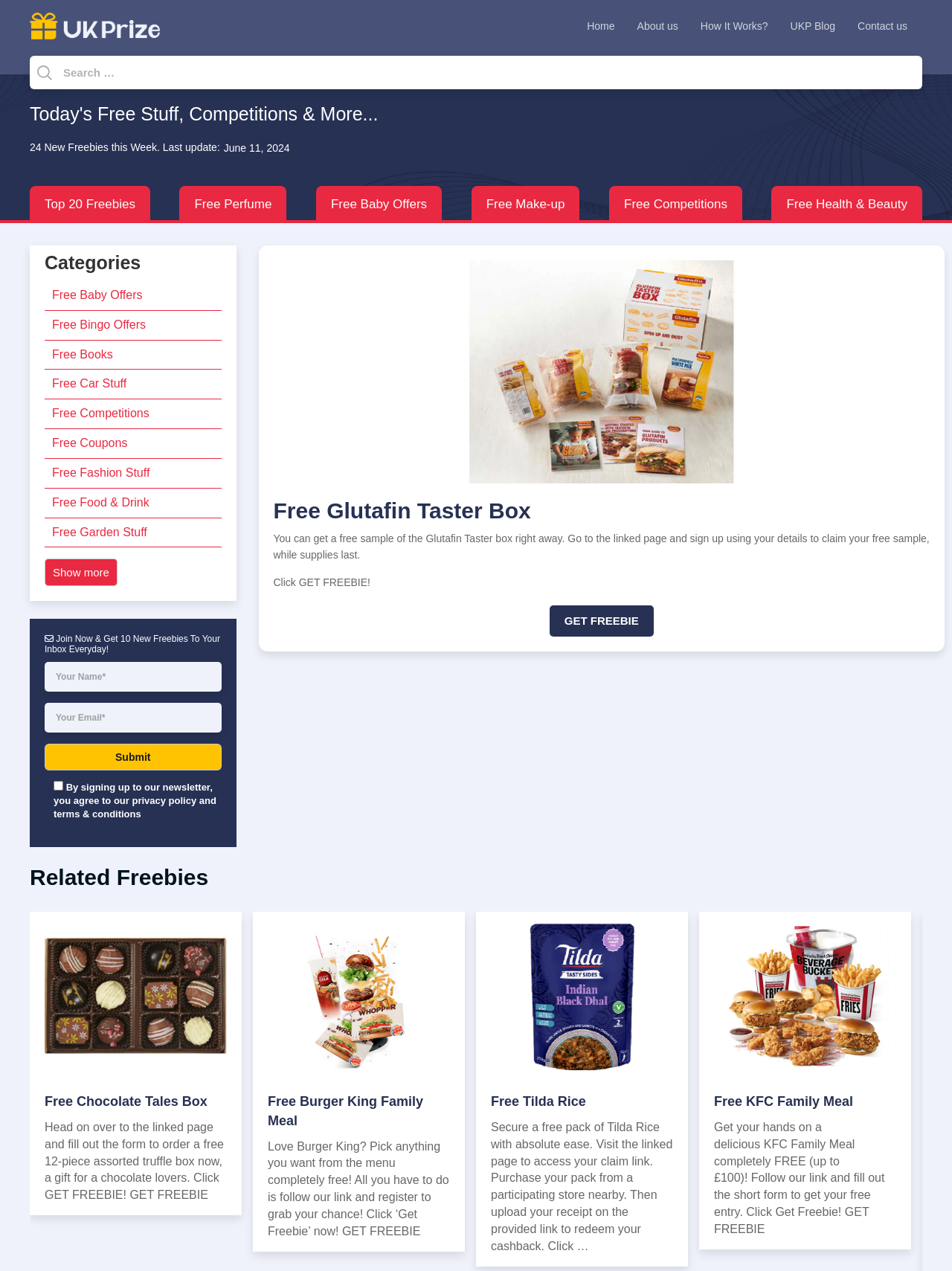Can you provide the bounding box coordinates for the element that should be clicked to implement the instruction: "Search for freebies"?

[0.031, 0.044, 0.969, 0.07]